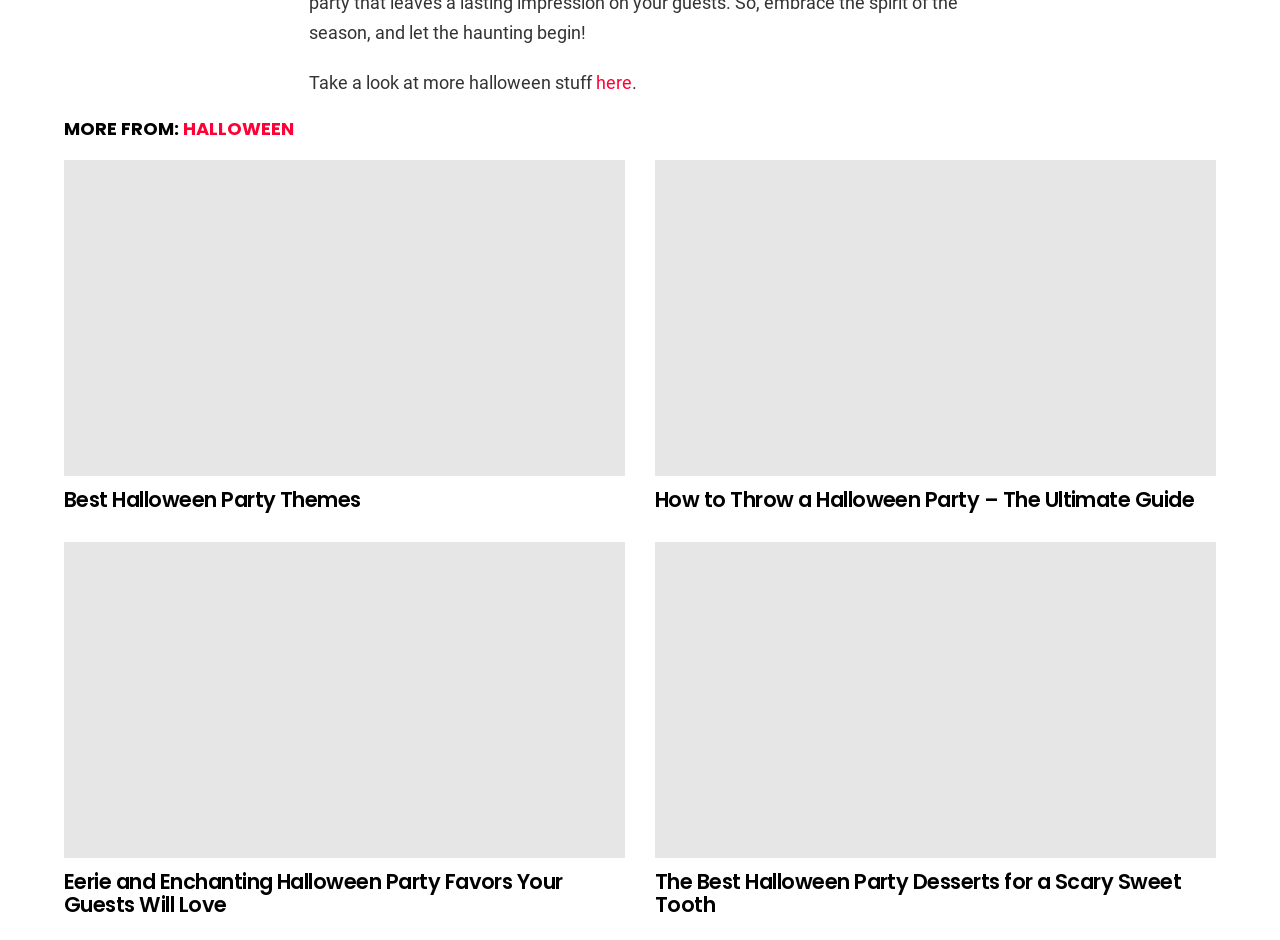Determine the bounding box coordinates of the clickable element necessary to fulfill the instruction: "Explore 'Eerie and Enchanting Halloween Party Favors Your Guests Will Love'". Provide the coordinates as four float numbers within the 0 to 1 range, i.e., [left, top, right, bottom].

[0.05, 0.576, 0.488, 0.912]